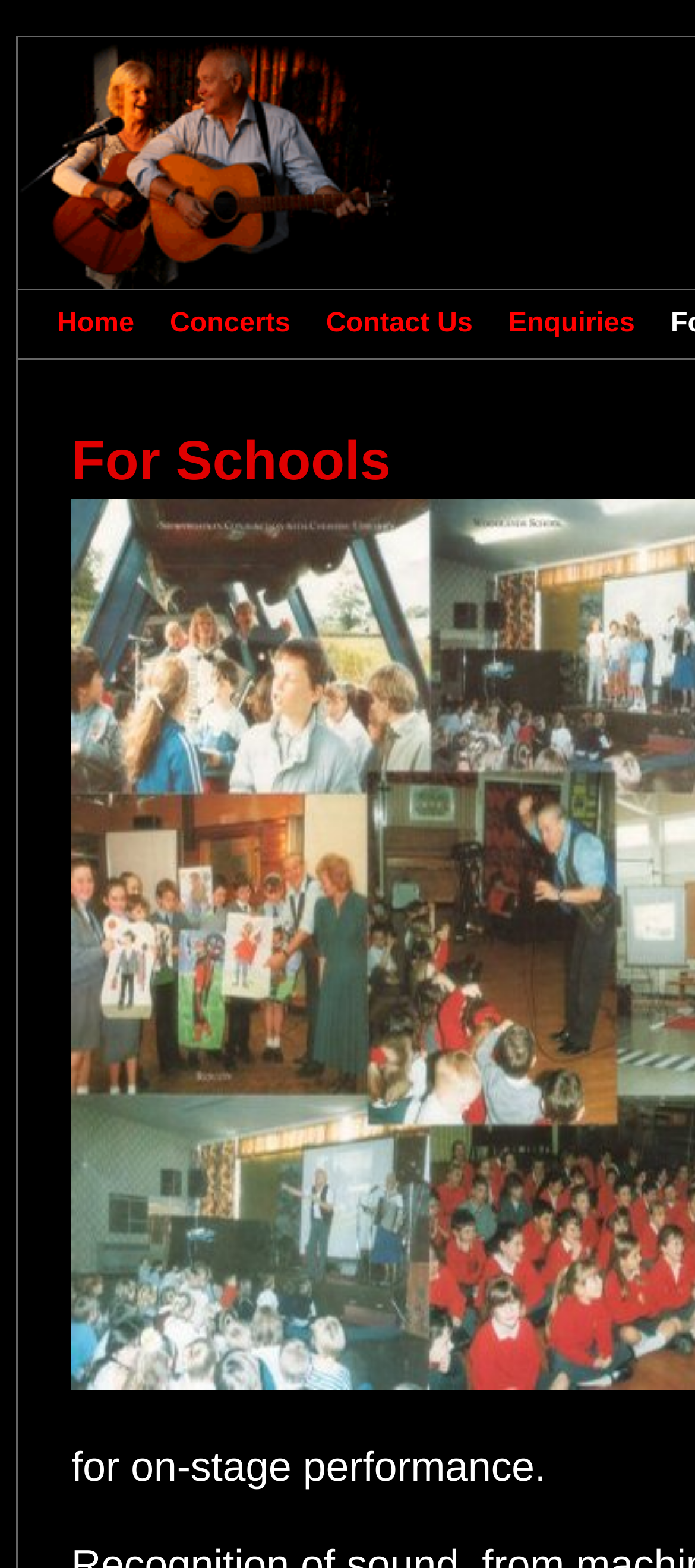Based on the element description Concerts, identify the bounding box coordinates for the UI element. The coordinates should be in the format (top-left x, top-left y, bottom-right x, bottom-right y) and within the 0 to 1 range.

[0.2, 0.185, 0.396, 0.228]